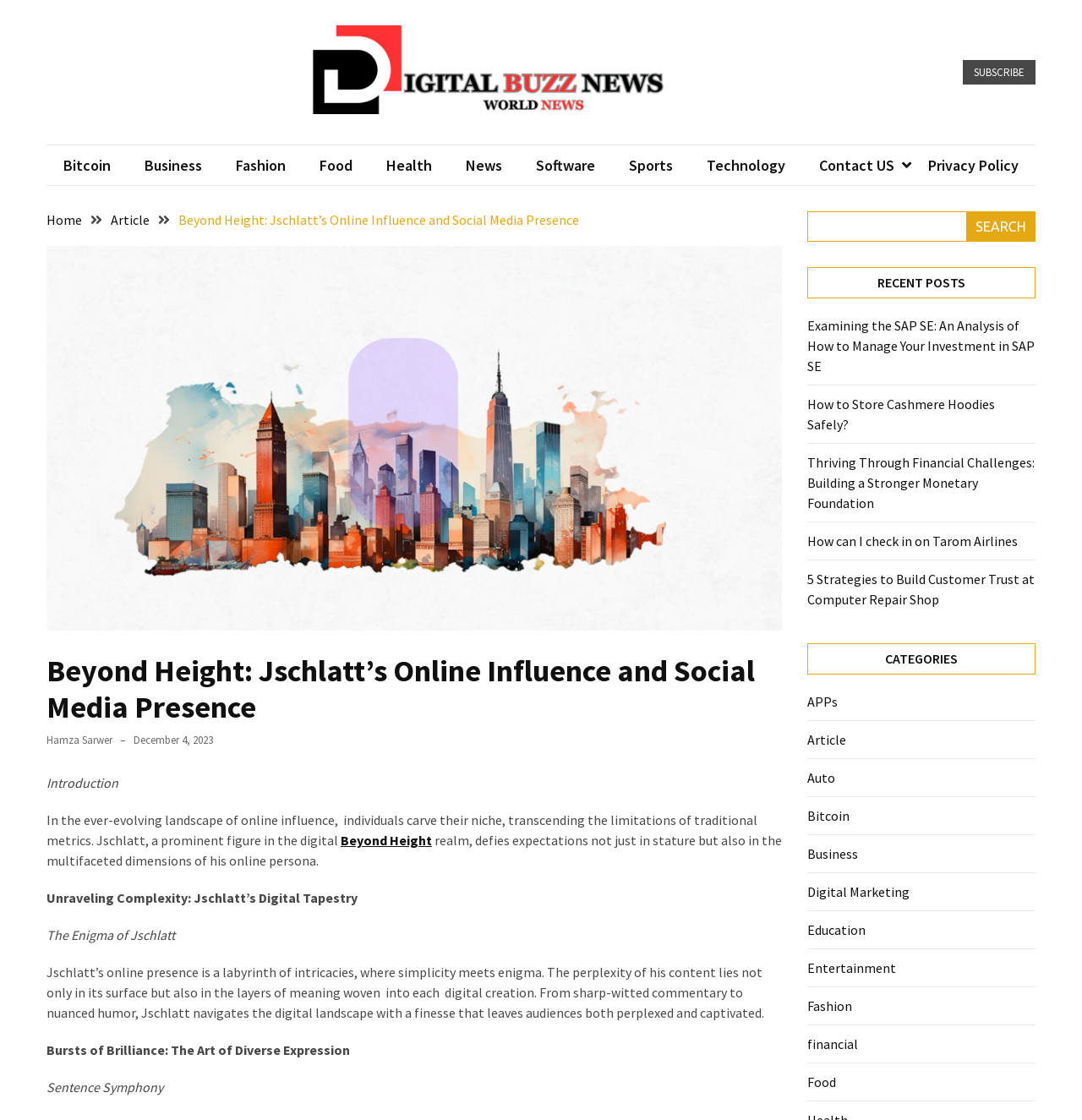Provide the bounding box coordinates of the area you need to click to execute the following instruction: "Read the article 'Examining the SAP SE: An Analysis of How to Manage Your Investment in SAP SE'".

[0.0, 0.097, 0.063, 0.366]